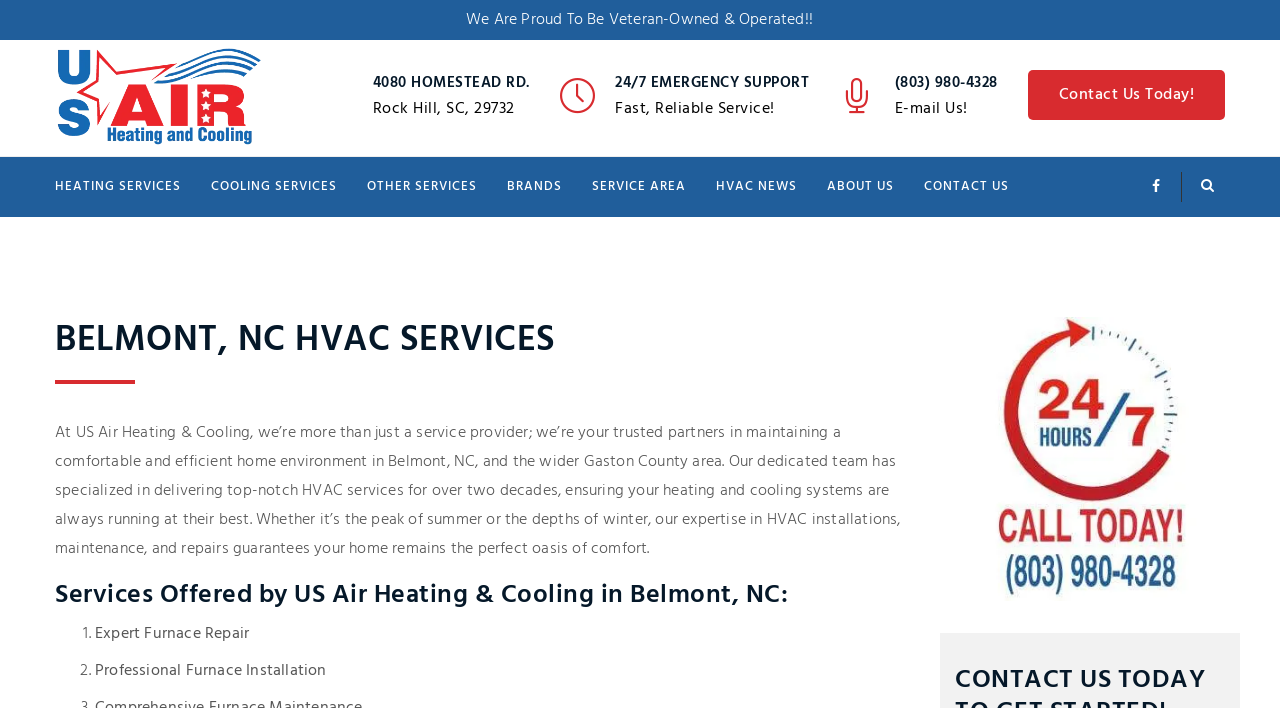Locate the bounding box coordinates of the element that needs to be clicked to carry out the instruction: "Visit the 'HEATING SERVICES' page". The coordinates should be given as four float numbers ranging from 0 to 1, i.e., [left, top, right, bottom].

[0.043, 0.222, 0.153, 0.306]